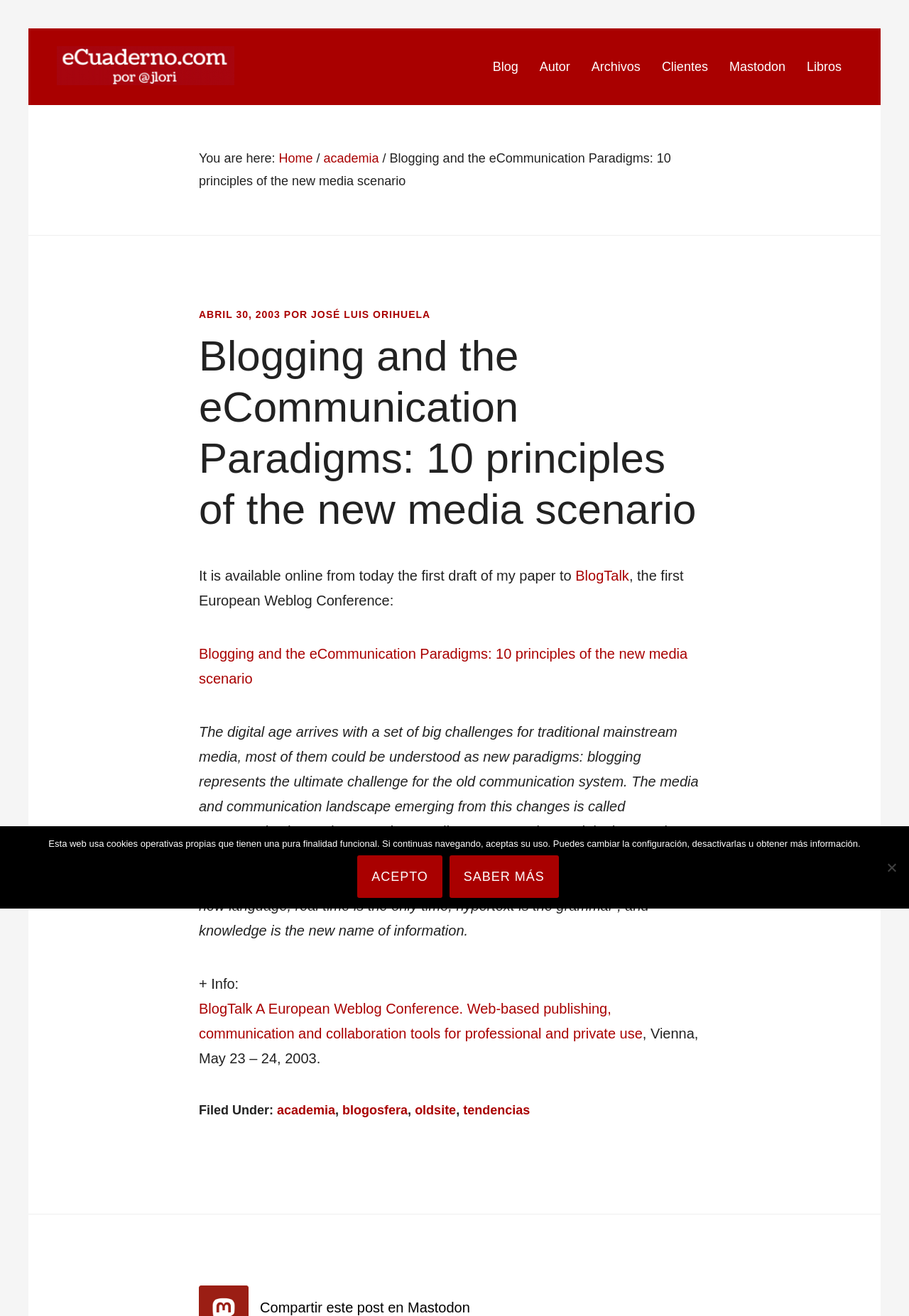Who is the author of the article? Please answer the question using a single word or phrase based on the image.

JOSÉ LUIS ORIHUELA